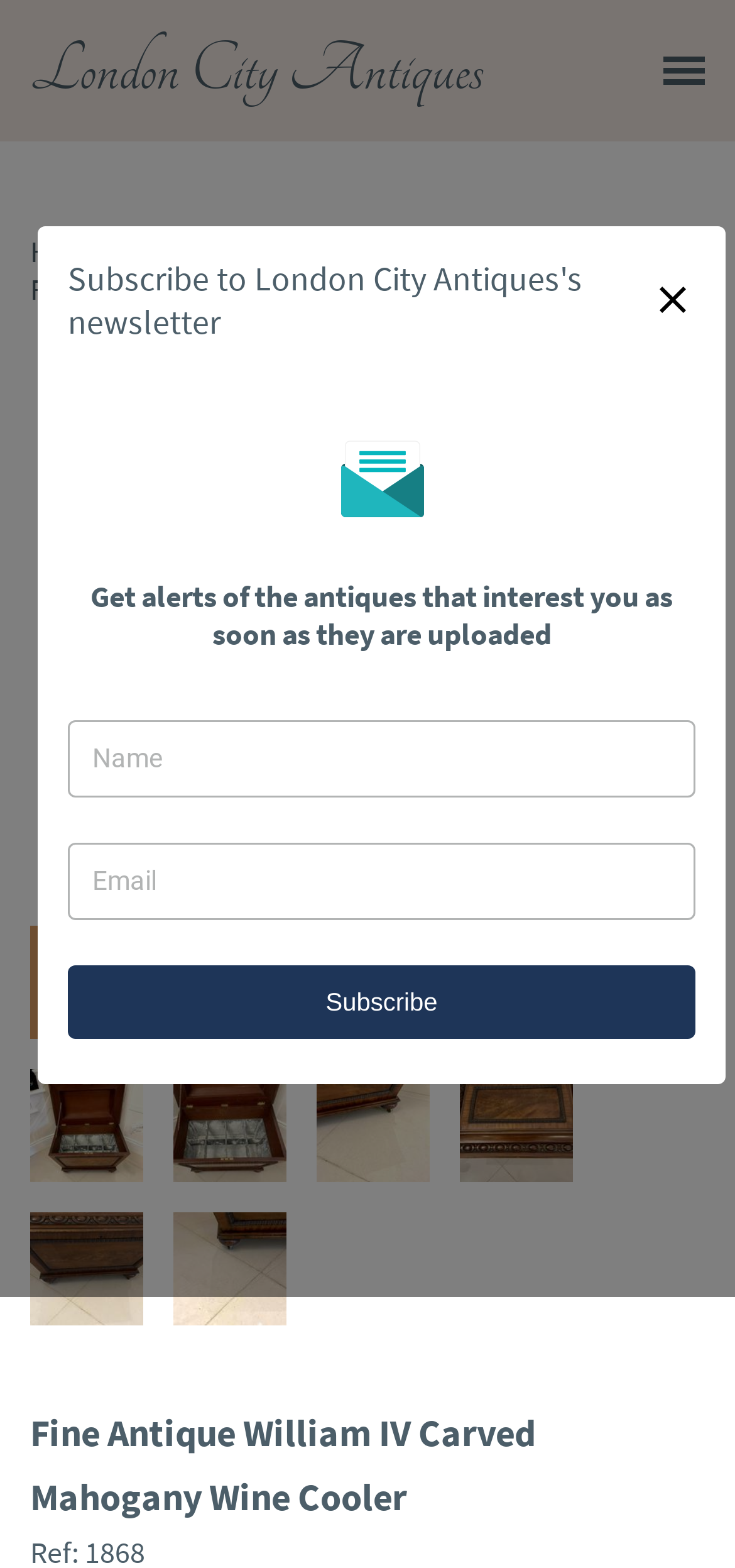What is the type of antique being sold?
Provide an in-depth answer to the question, covering all aspects.

Based on the webpage, the main image and the text description, it is clear that the antique being sold is a wine cooler, specifically a Fine Antique William IV Carved Mahogany Wine Cooler.